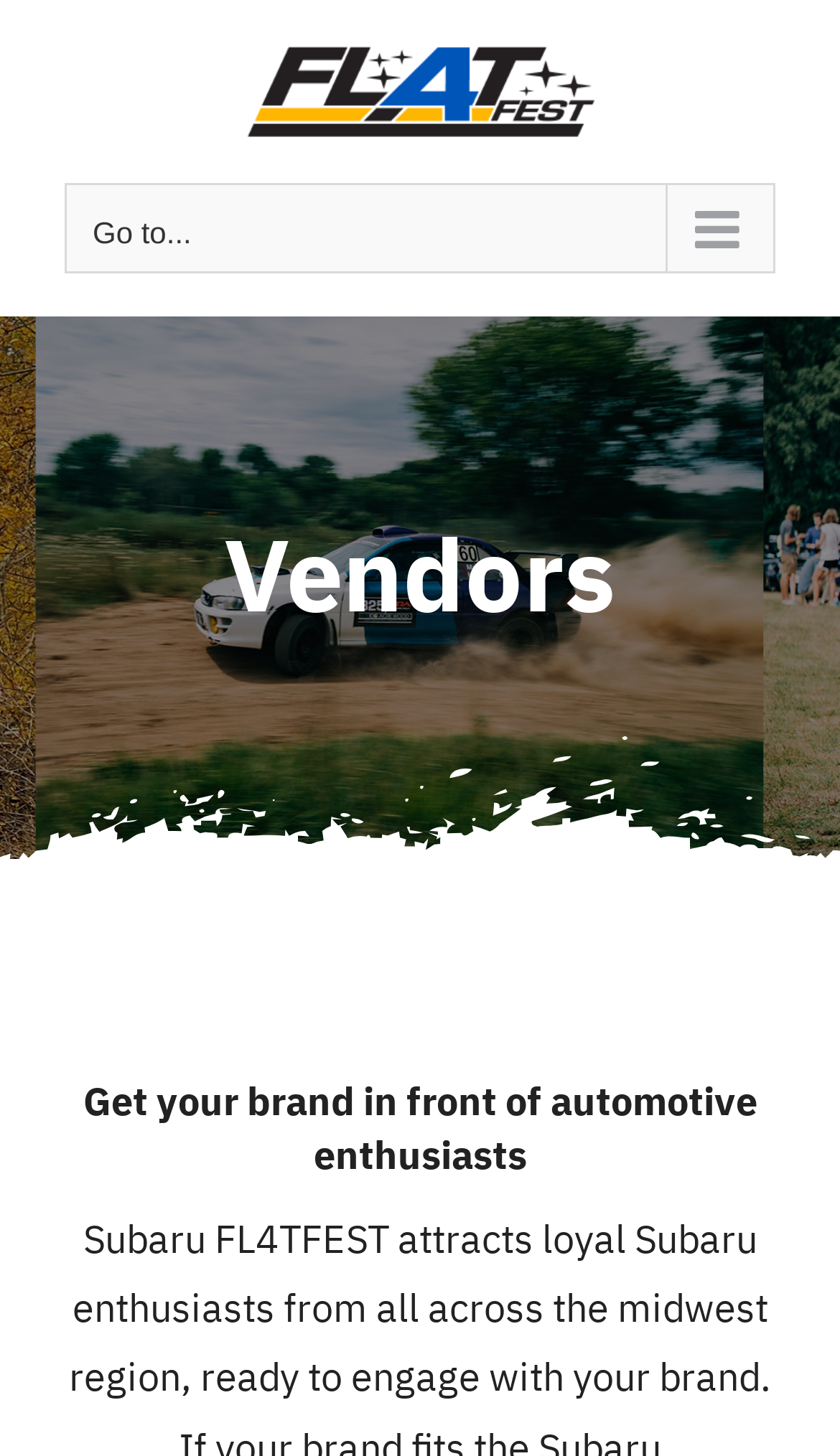Respond with a single word or phrase to the following question:
What type of sports is mentioned?

Extreme Sports